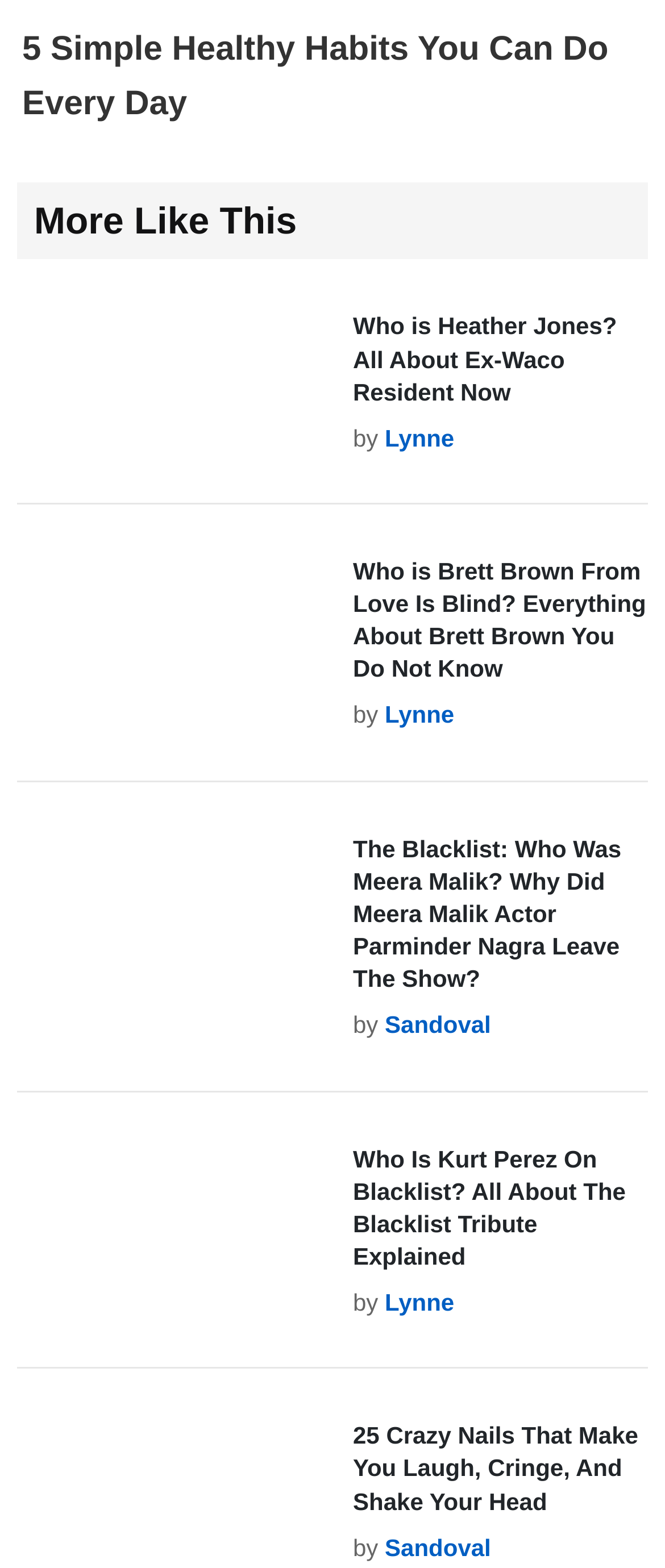Please identify the bounding box coordinates of the element I need to click to follow this instruction: "Read the article about Brett Brown from Love Is Blind".

[0.026, 0.344, 0.5, 0.455]